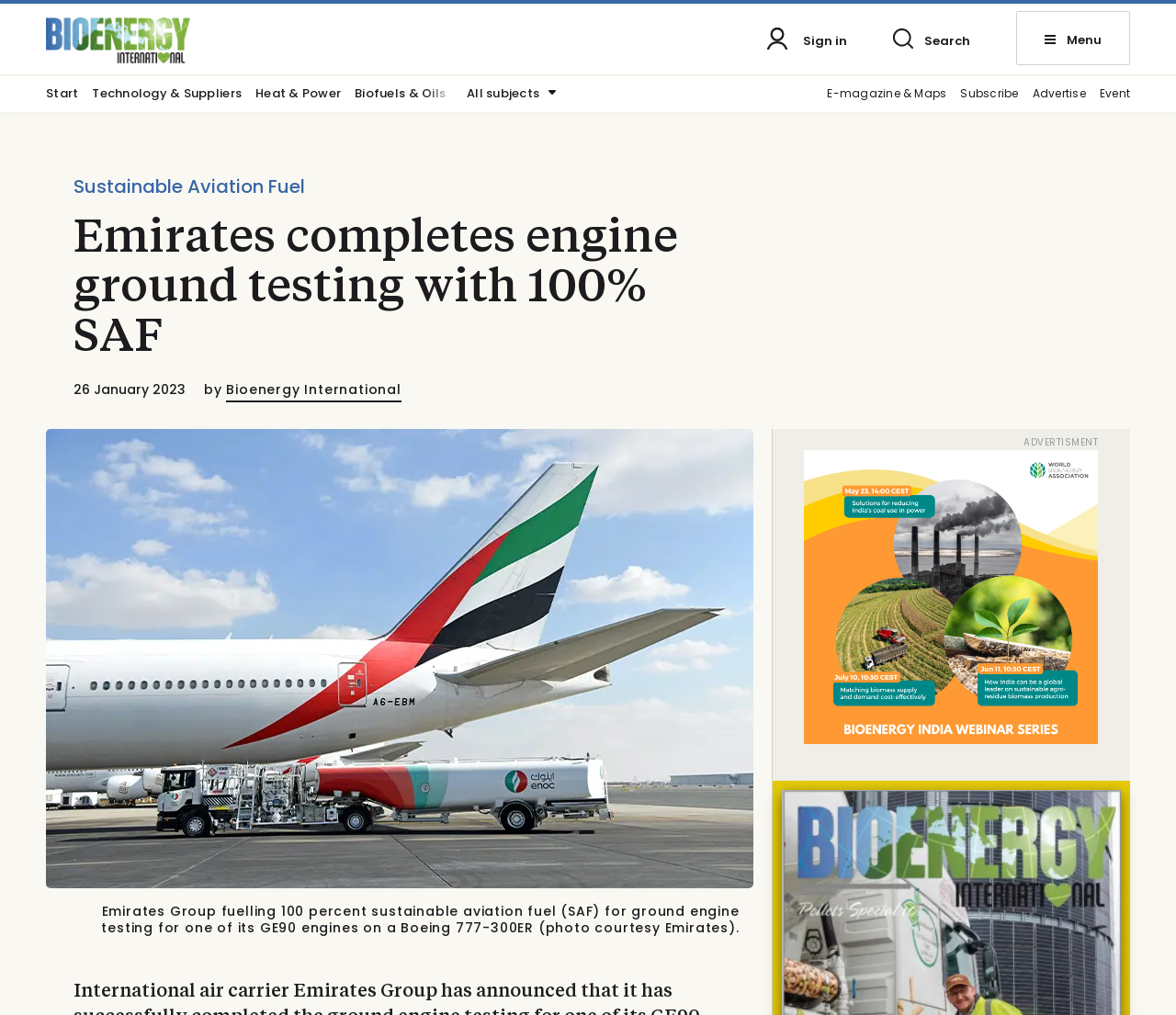What is the topic of the article?
Give a one-word or short-phrase answer derived from the screenshot.

Sustainable Aviation Fuel